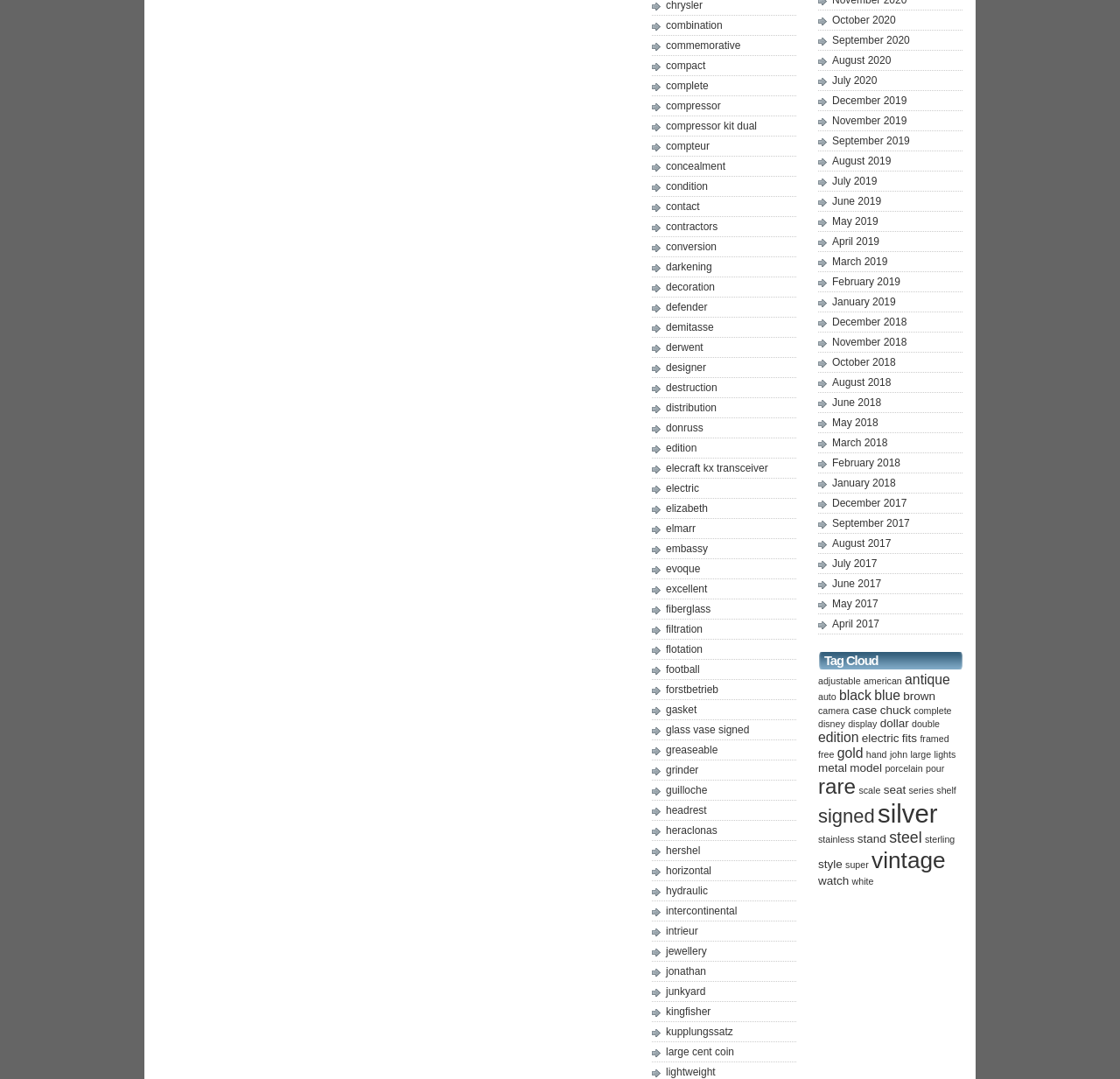Is there a way to filter or categorize the links?
Using the visual information, answer the question in a single word or phrase.

Unknown